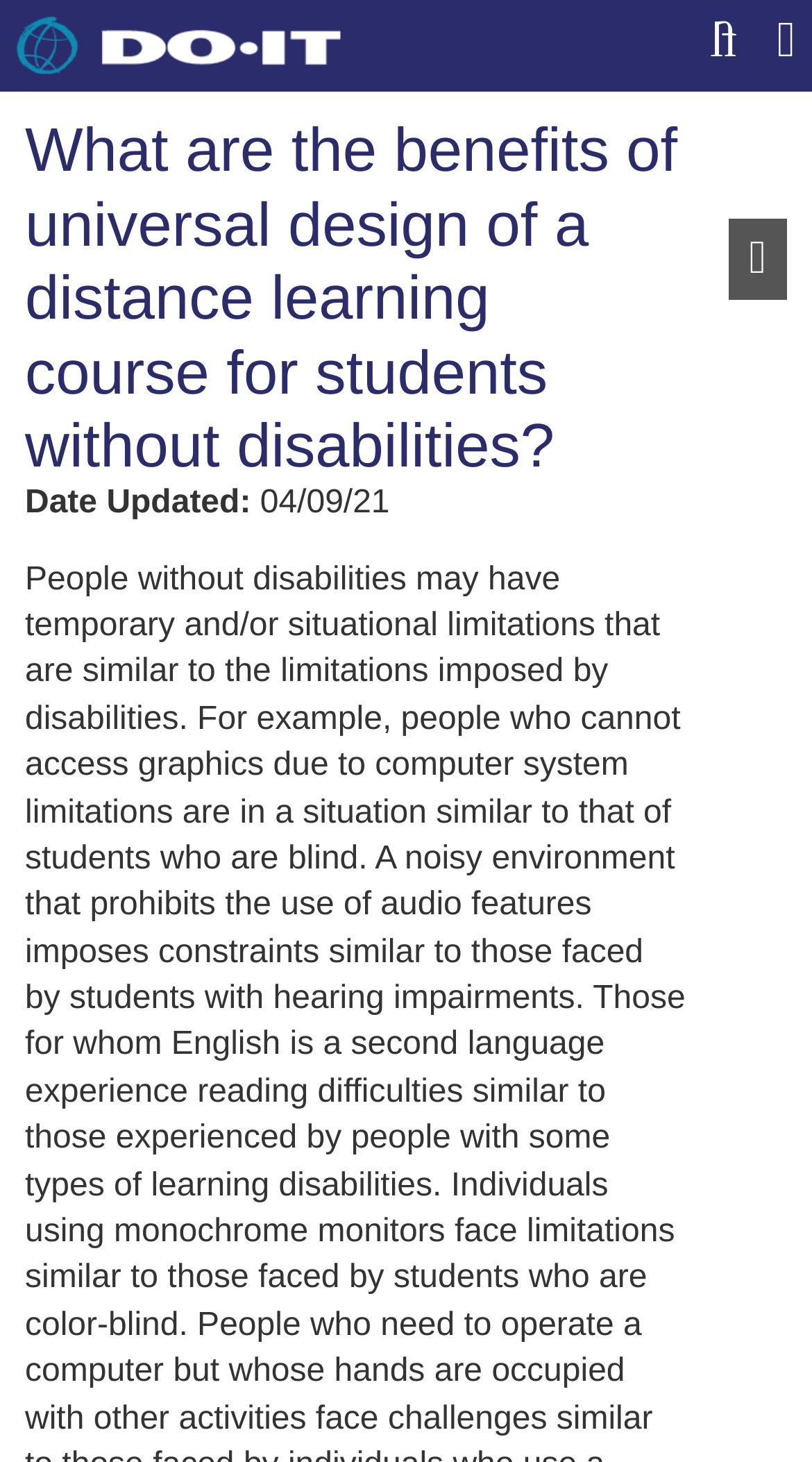What is the date updated for the webpage content?
Please use the image to provide an in-depth answer to the question.

The date updated for the webpage content is mentioned as '04/09/21' which is located next to the 'Date Updated' label, indicating when the content was last updated.